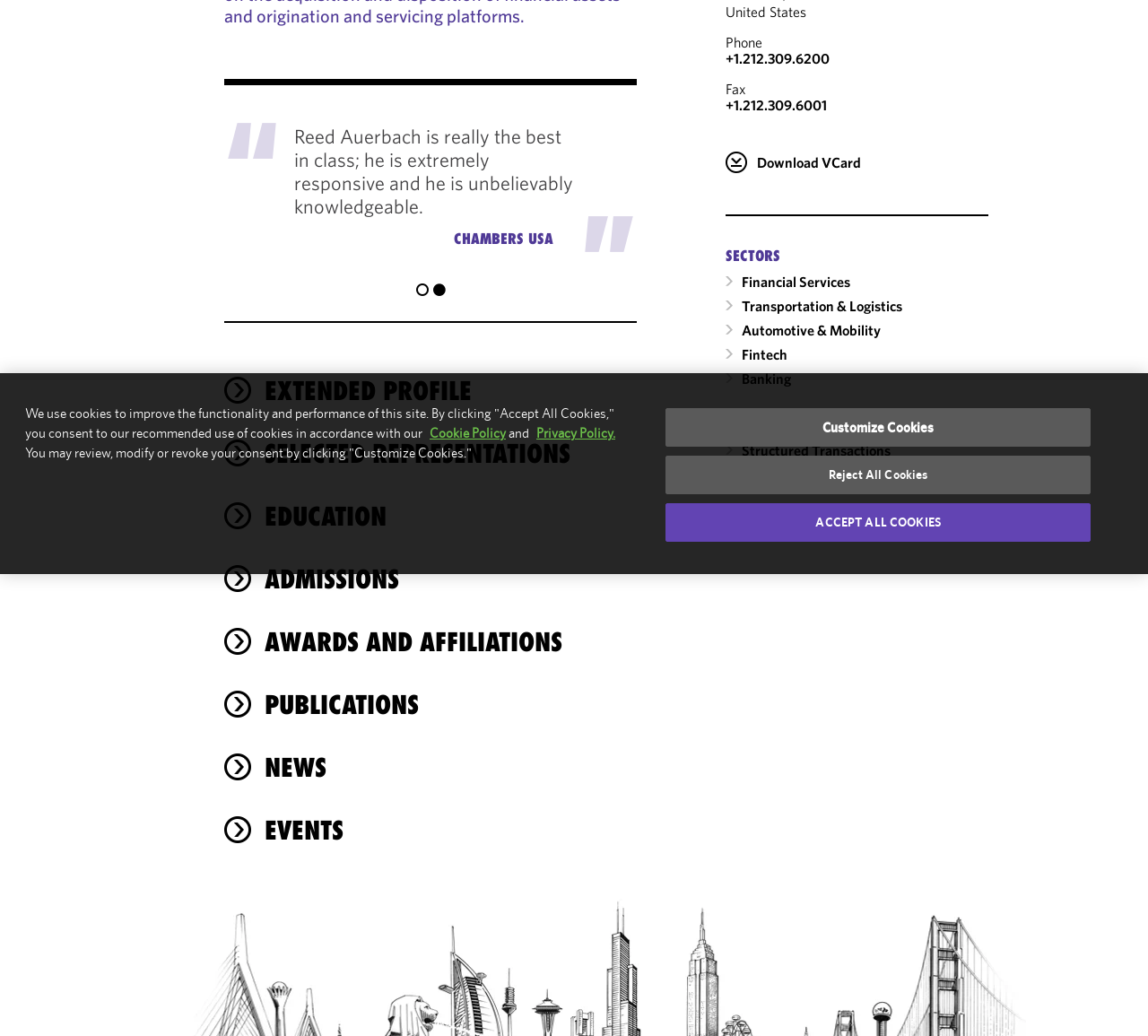Based on the element description: "Transportation & Logistics", identify the bounding box coordinates for this UI element. The coordinates must be four float numbers between 0 and 1, listed as [left, top, right, bottom].

[0.632, 0.287, 0.786, 0.303]